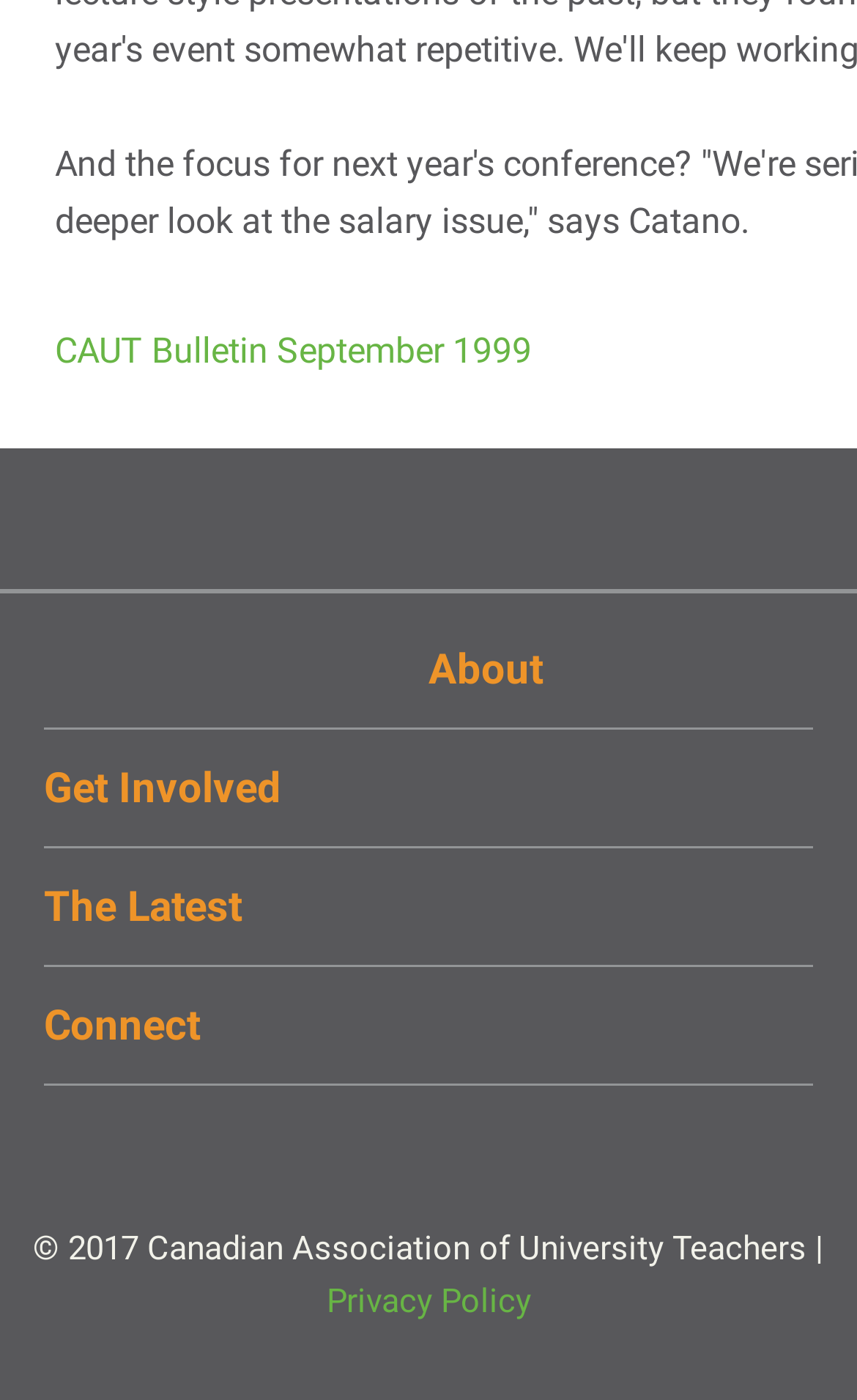What type of resources are available on the webpage?
Refer to the image and respond with a one-word or short-phrase answer.

News, publications, events